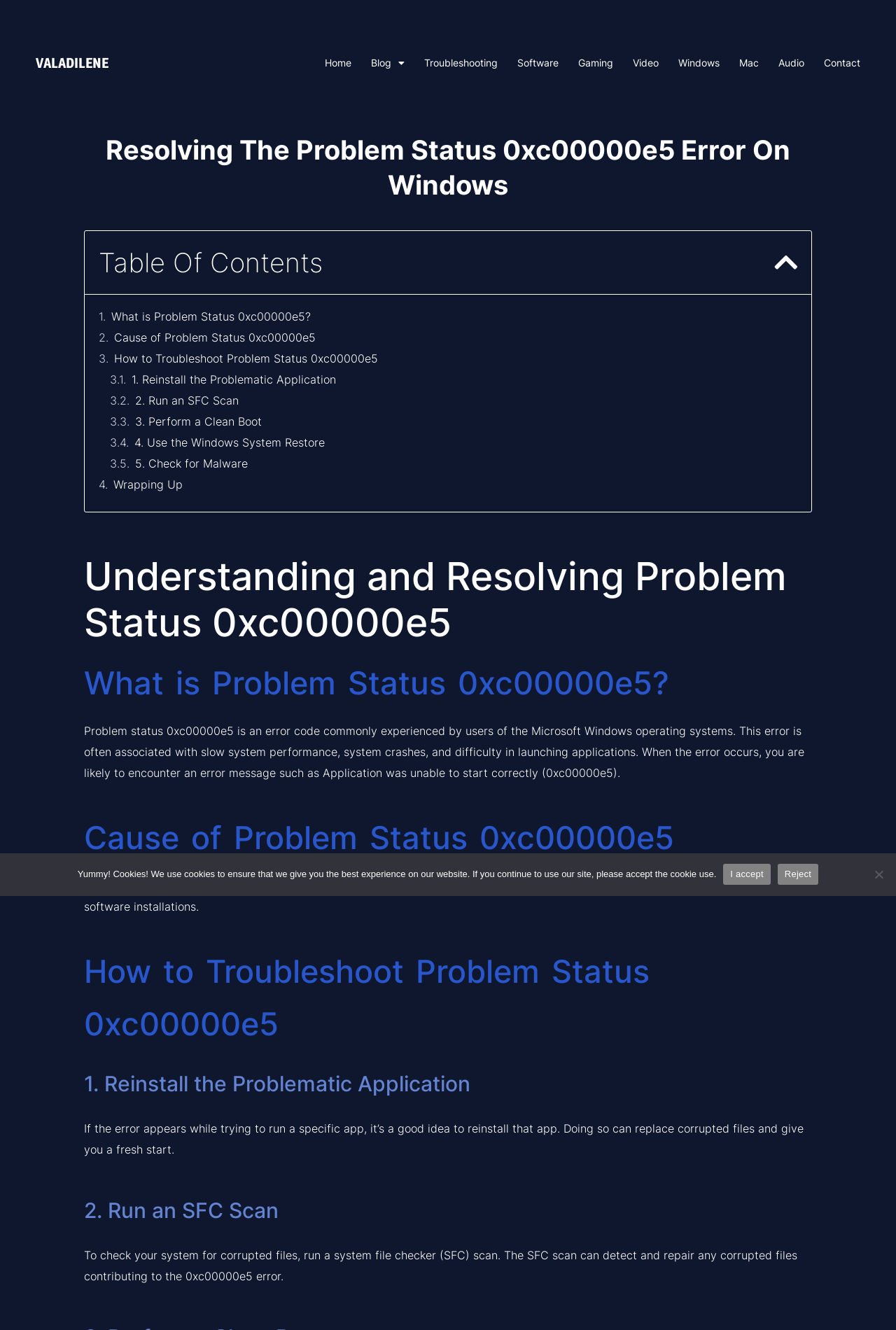Use the information in the screenshot to answer the question comprehensively: What is the purpose of the 'Table Of Contents' section?

The 'Table Of Contents' section on the webpage provides links to different sections of the webpage, allowing users to navigate and access specific parts of the content more easily.